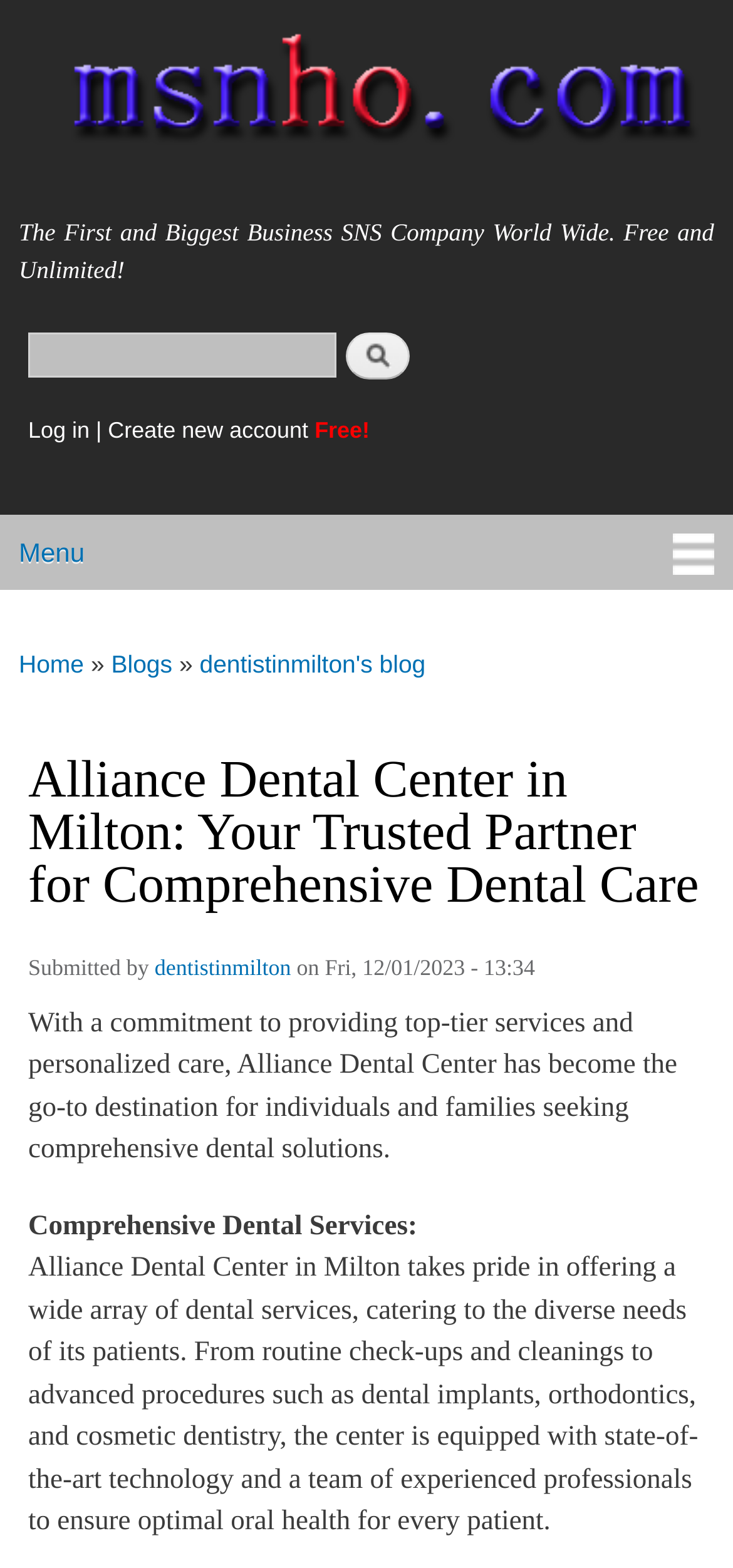Please identify the bounding box coordinates of the element's region that needs to be clicked to fulfill the following instruction: "Read dentistinmilton's blog". The bounding box coordinates should consist of four float numbers between 0 and 1, i.e., [left, top, right, bottom].

[0.272, 0.401, 0.581, 0.447]